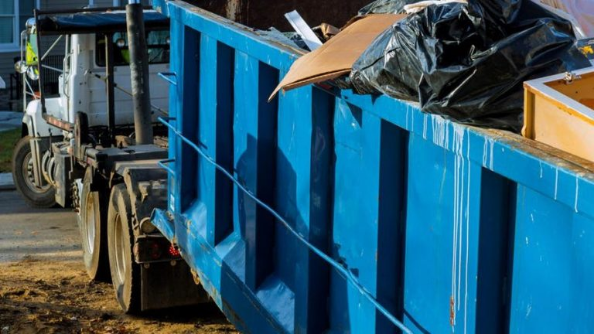Explain the image in a detailed and thorough manner.

A blue dumpster filled with various types of waste, including cardboard and a large black trash bag, is seen in this image. Positioned next to a truck, the dumpster is likely part of a junk removal service, emphasizing the ongoing efforts to clear clutter and maintain a tidy environment. The setting hints at a residential area, where such services can help prepare a home for visitors during special occasions. The scene encapsulates the importance of efficient waste management, especially during busy seasons when maintaining a clean space becomes a priority.